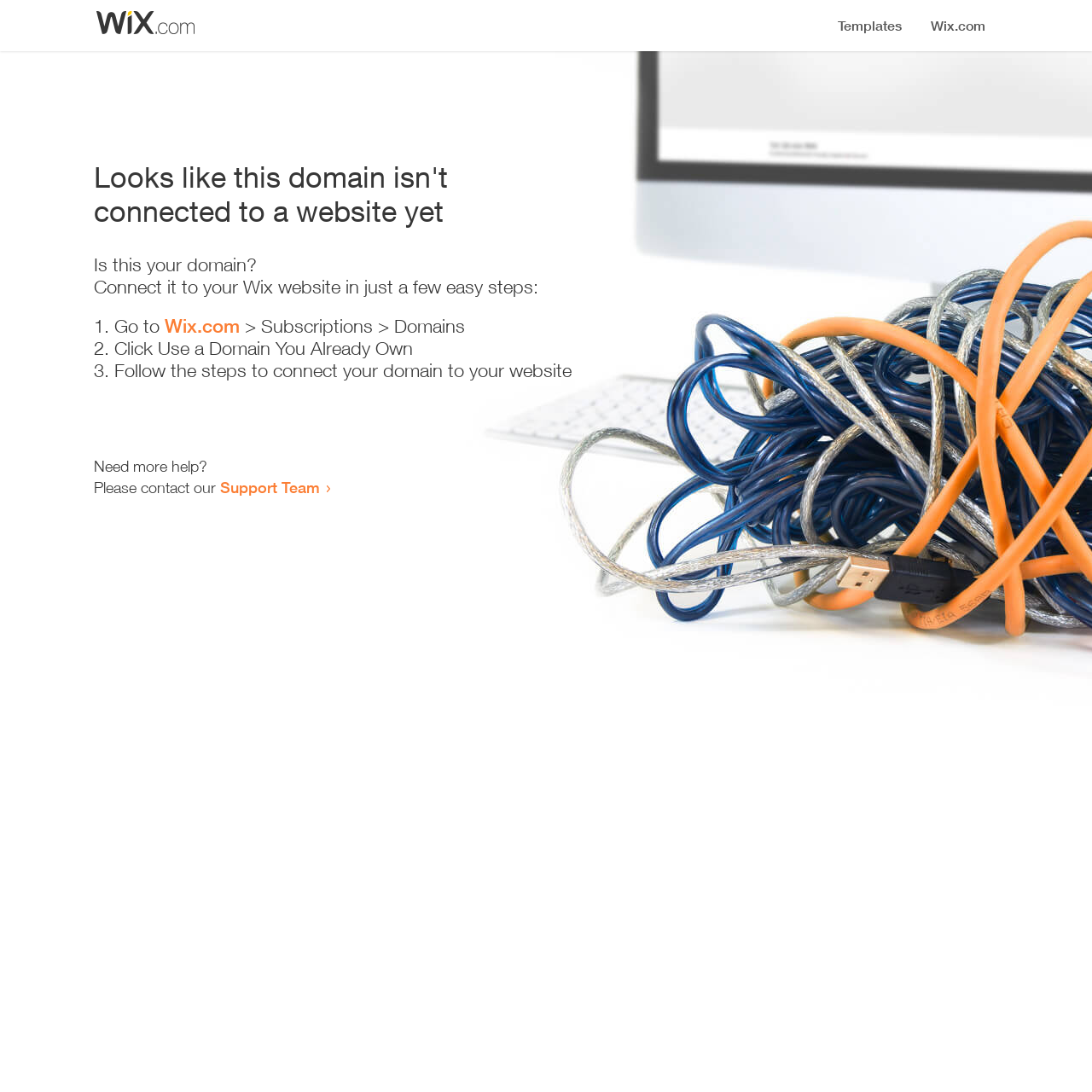Given the element description "Wix.com" in the screenshot, predict the bounding box coordinates of that UI element.

[0.151, 0.288, 0.22, 0.309]